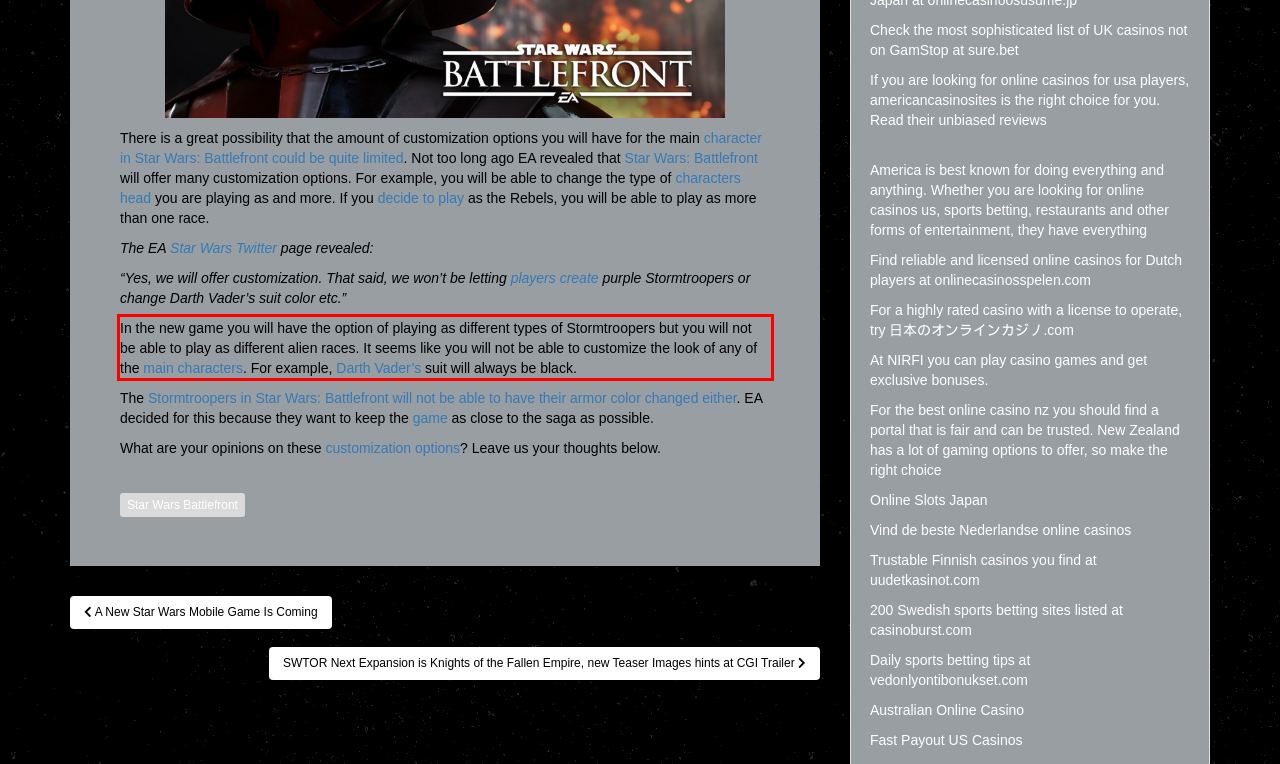View the screenshot of the webpage and identify the UI element surrounded by a red bounding box. Extract the text contained within this red bounding box.

In the new game you will have the option of playing as different types of Stormtroopers but you will not be able to play as different alien races. It seems like you will not be able to customize the look of any of the main characters. For example, Darth Vader’s suit will always be black.